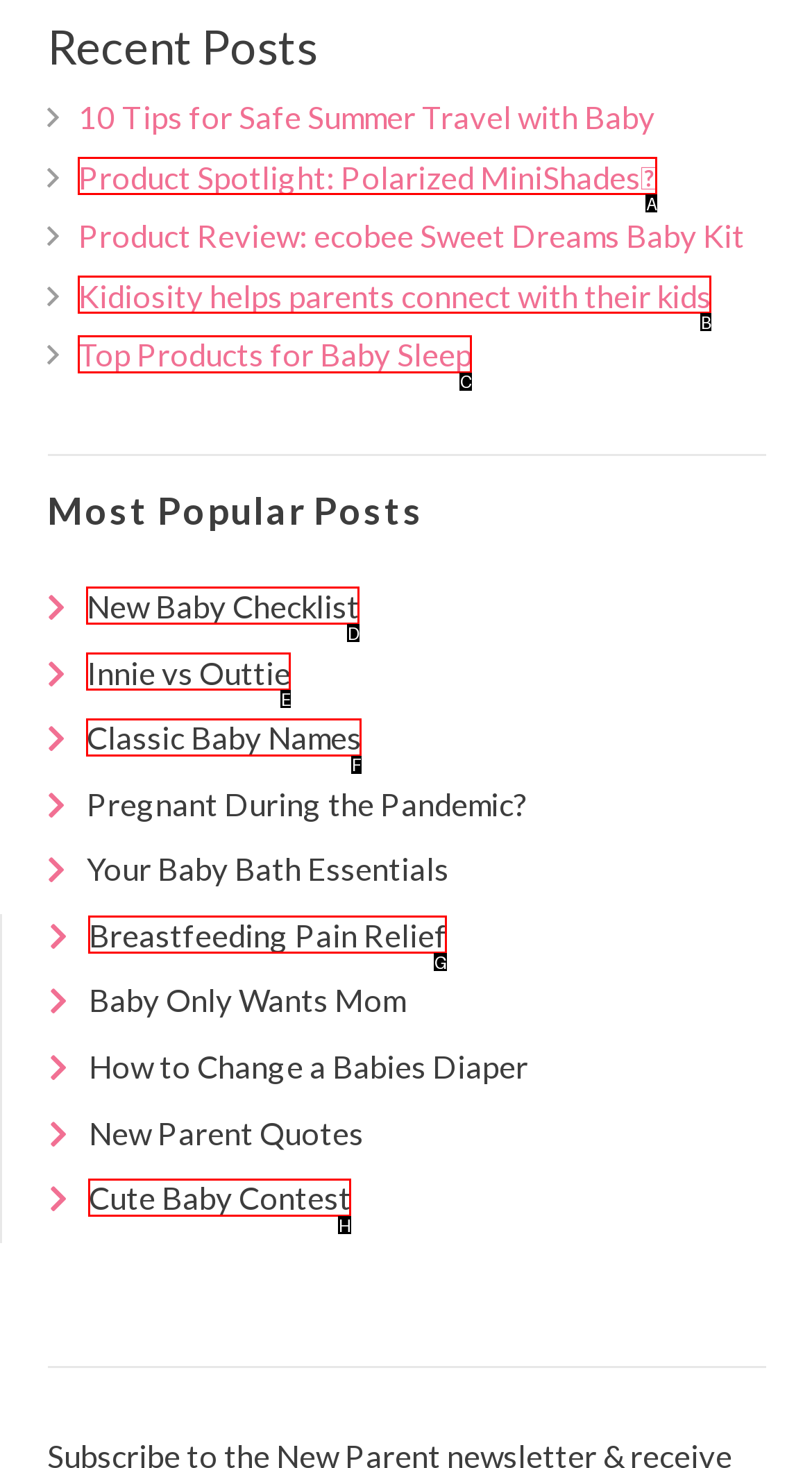Tell me which one HTML element best matches the description: Breastfeeding Pain Relief
Answer with the option's letter from the given choices directly.

G